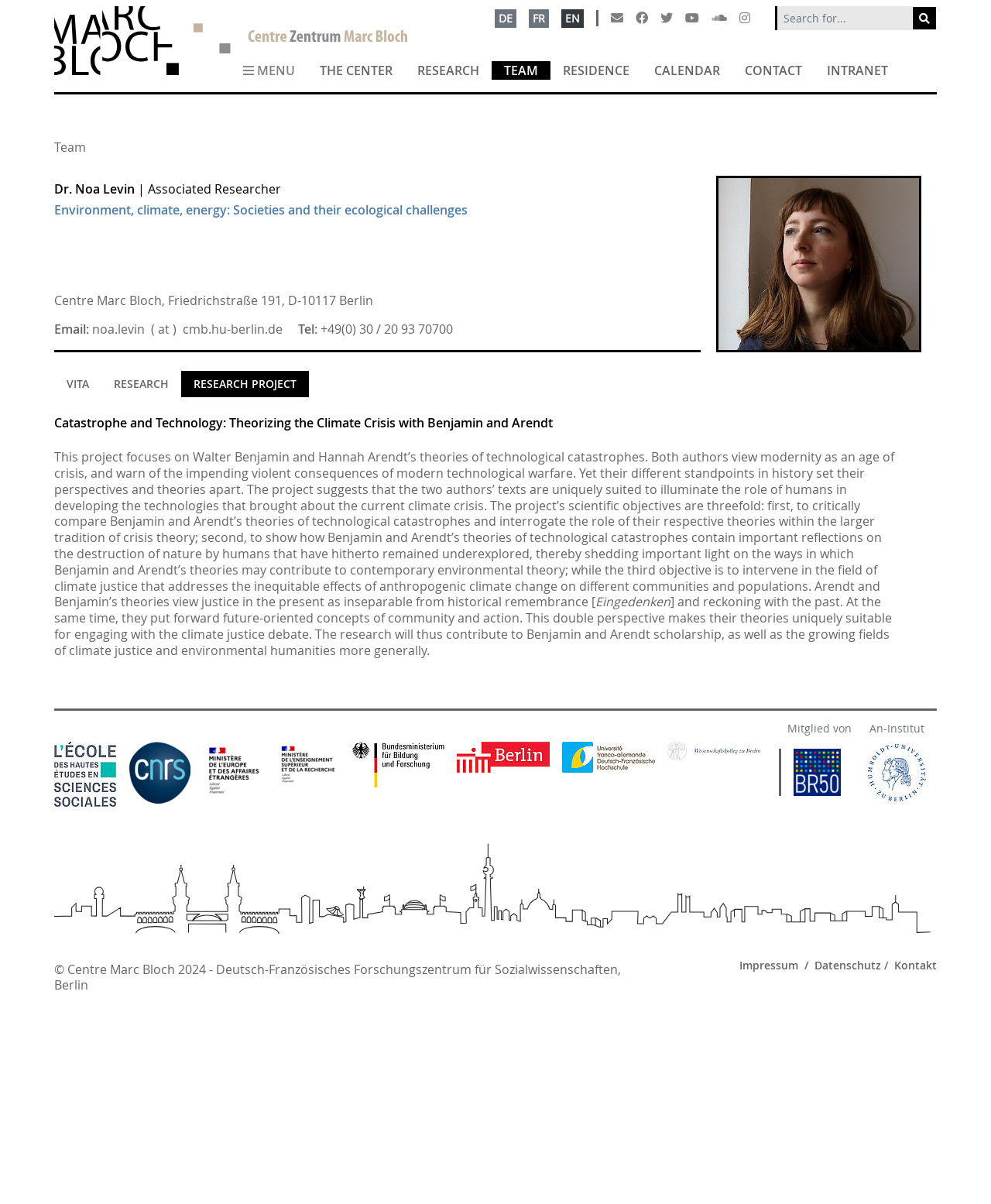Based on the image, provide a detailed response to the question:
How many tabs are available in the tablist?

The number of tabs can be found in the tablist section, where there are three tabs labeled 'VITA', 'RESEARCH', and 'RESEARCH PROJECT'.